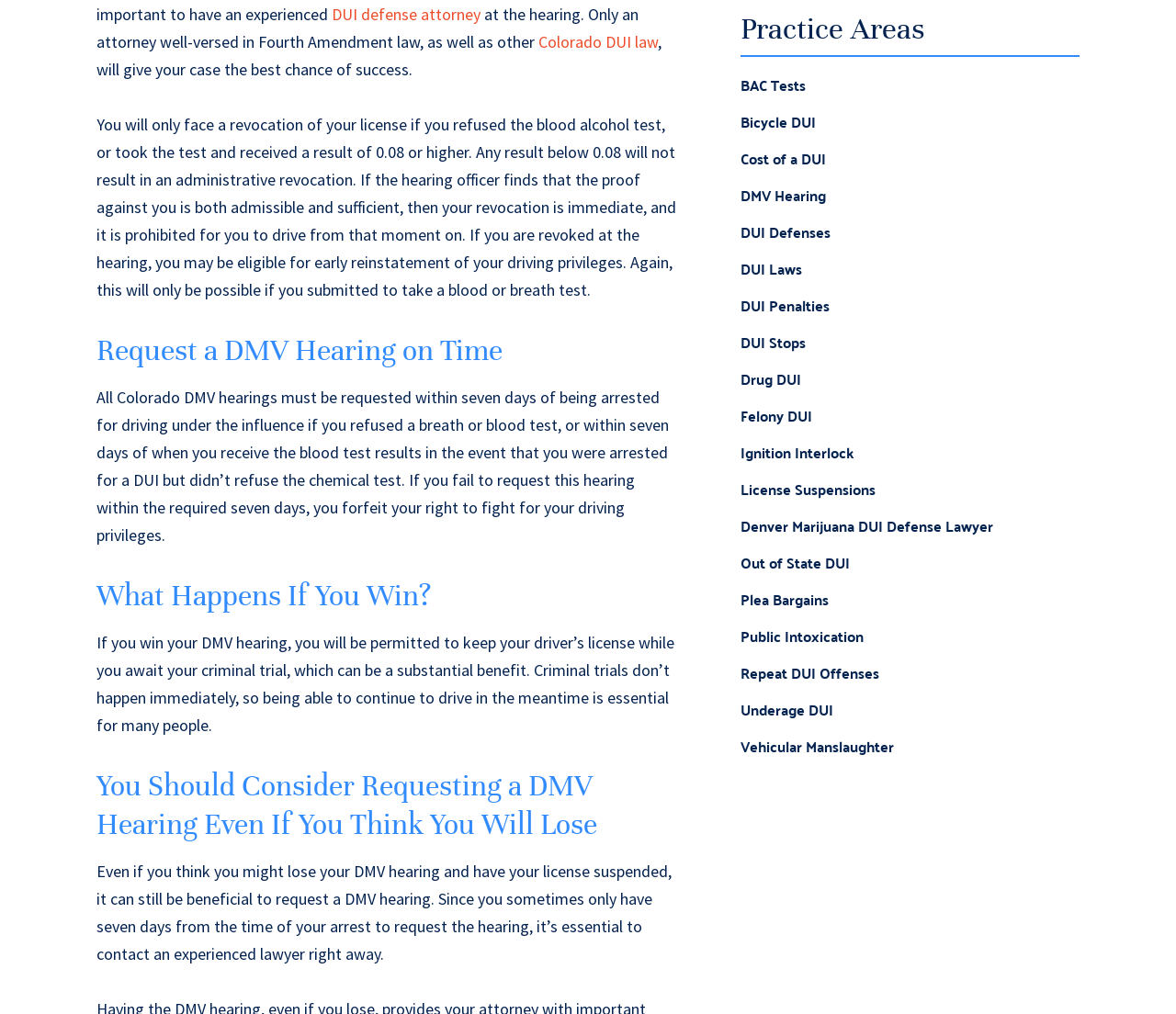Find the bounding box coordinates of the clickable area required to complete the following action: "Visit 'Colorado DUI law'".

[0.458, 0.031, 0.559, 0.052]